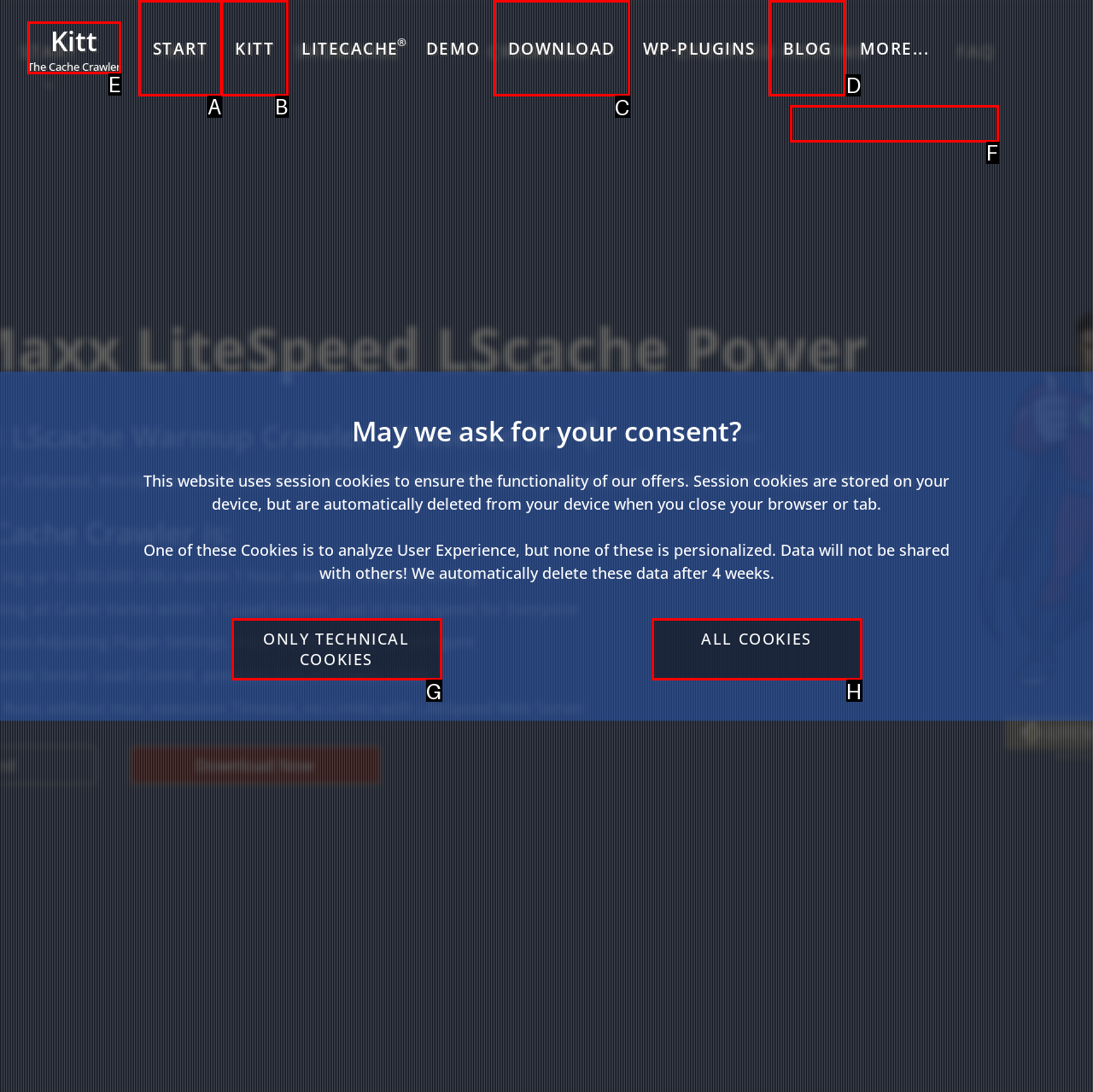Identify the correct UI element to click on to achieve the task: View the 'Sitemap'. Provide the letter of the appropriate element directly from the available choices.

None